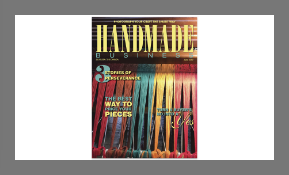Generate an elaborate caption for the image.

The image featured is the cover of a magazine titled "Handmade Business," showcasing vibrant colors that draw attention to its focus on the handmade crafts industry. The cover includes bold typography at the top that prominently displays the magazine's name. Just below, it mentions "3 SERIES OF DESPERATION" and "THE BEST WAY TO SELL YOUR PIECES," suggesting that the content likely offers valuable insights and techniques for handmade business owners. The rich, colorful design features various threads or fabric elements, hinting at craft or textile themes, embodying the creativity and artistry that the magazine aims to promote. This cover sets the stage for readers interested in elevating their handcrafted ventures through expert advice and community support.